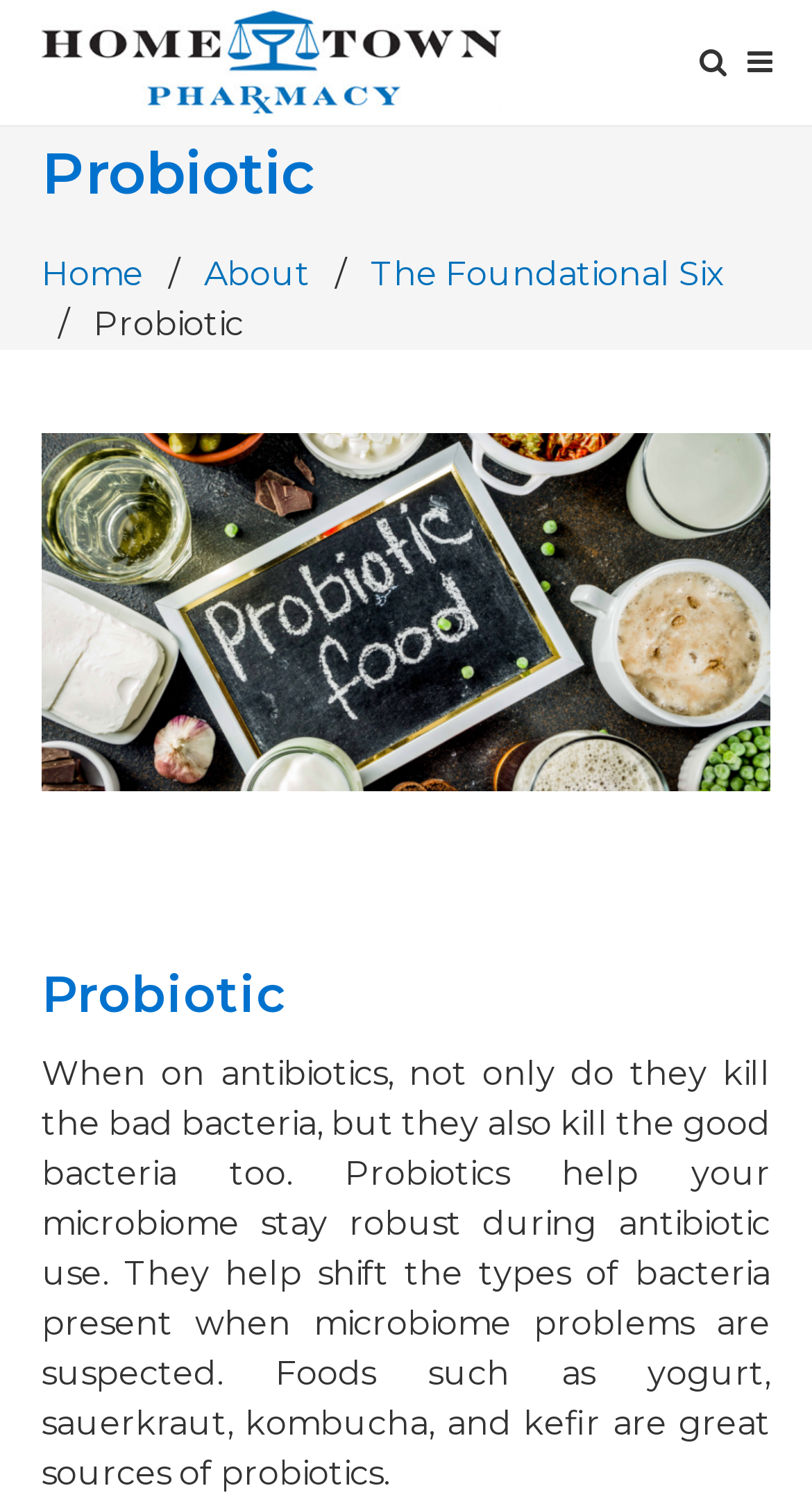Based on the image, provide a detailed and complete answer to the question: 
What is the current page about?

The webpage has a heading that says 'Probiotic' and the text below explains what probiotics are and their purpose, indicating that the current page is about probiotics.